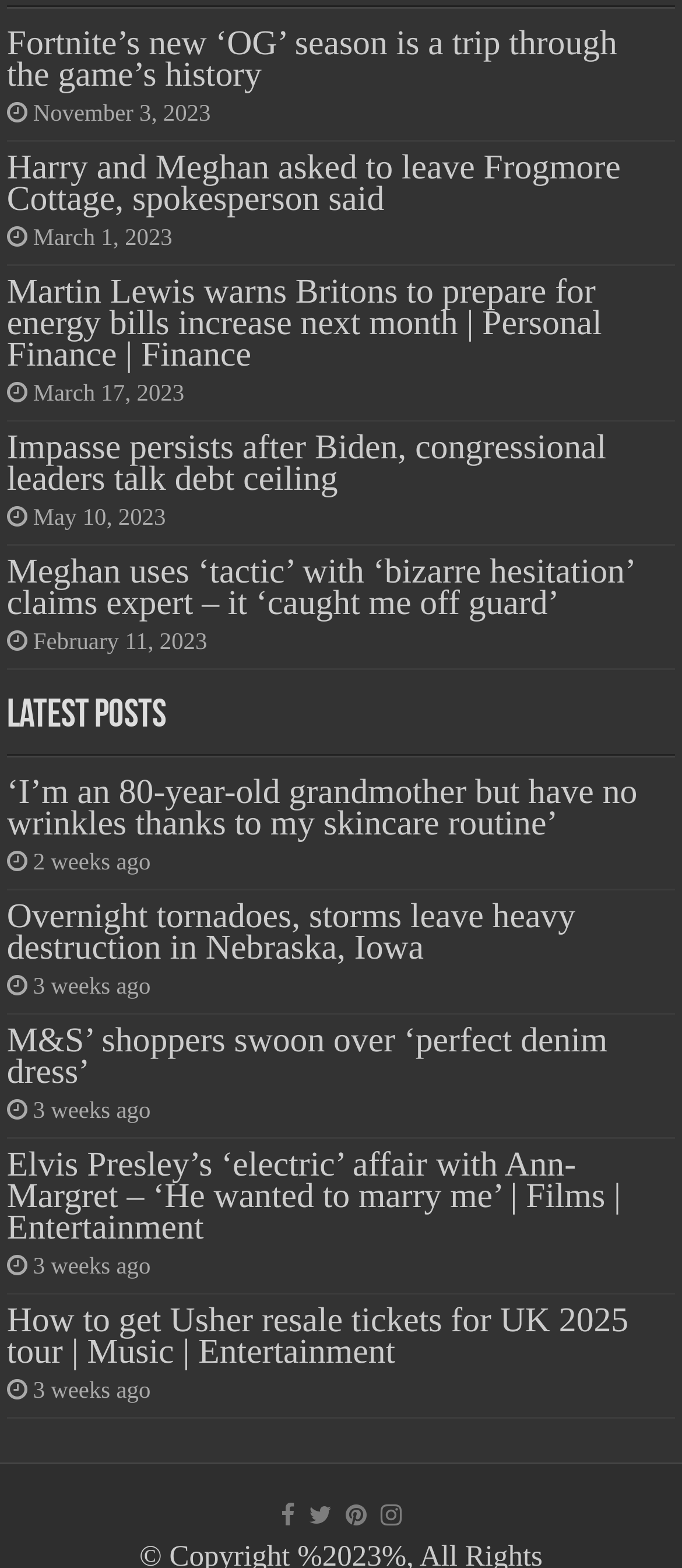Identify the bounding box coordinates of the element to click to follow this instruction: 'Browse the article about Martin Lewis' warning on energy bills'. Ensure the coordinates are four float values between 0 and 1, provided as [left, top, right, bottom].

[0.01, 0.174, 0.883, 0.238]